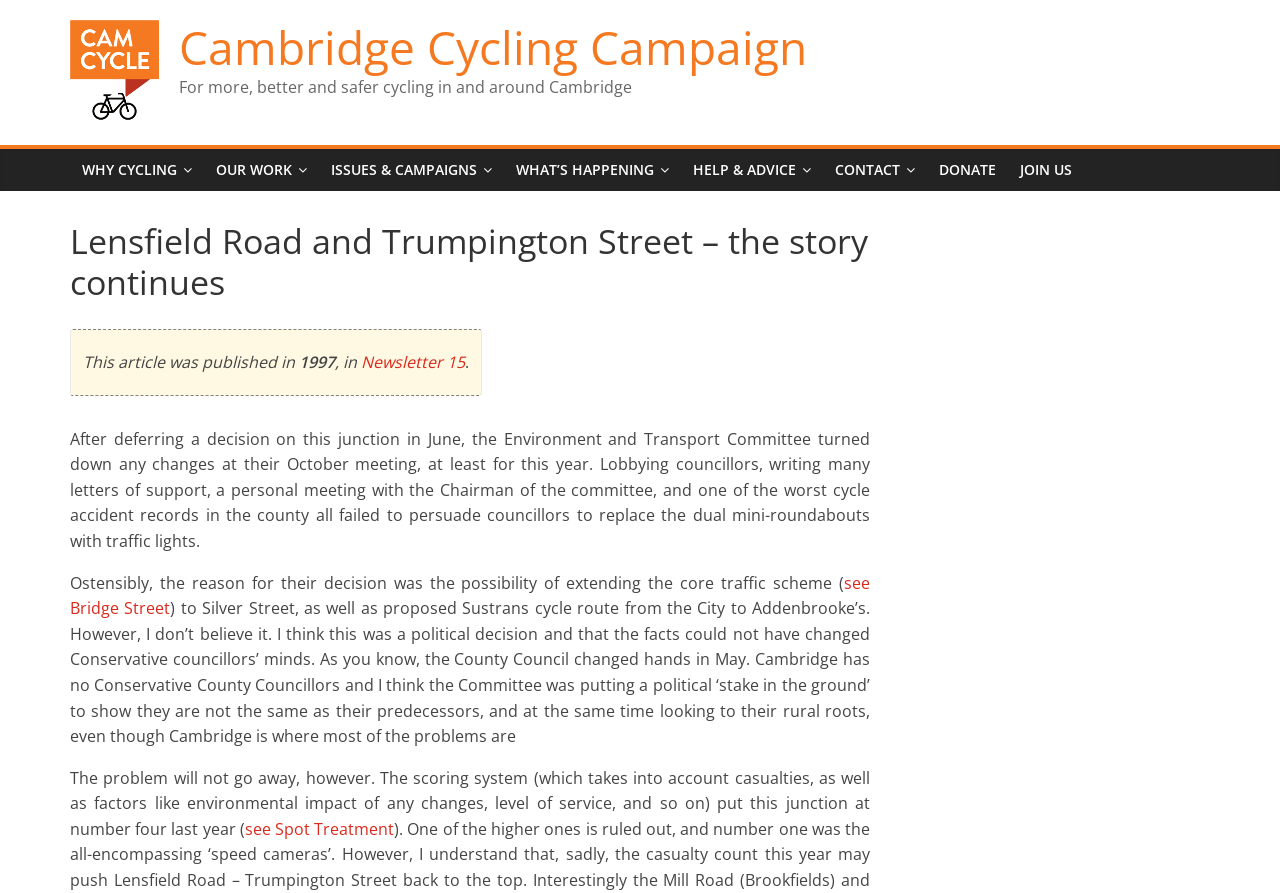Identify the bounding box for the UI element described as: "Donate". Ensure the coordinates are four float numbers between 0 and 1, formatted as [left, top, right, bottom].

[0.724, 0.167, 0.788, 0.214]